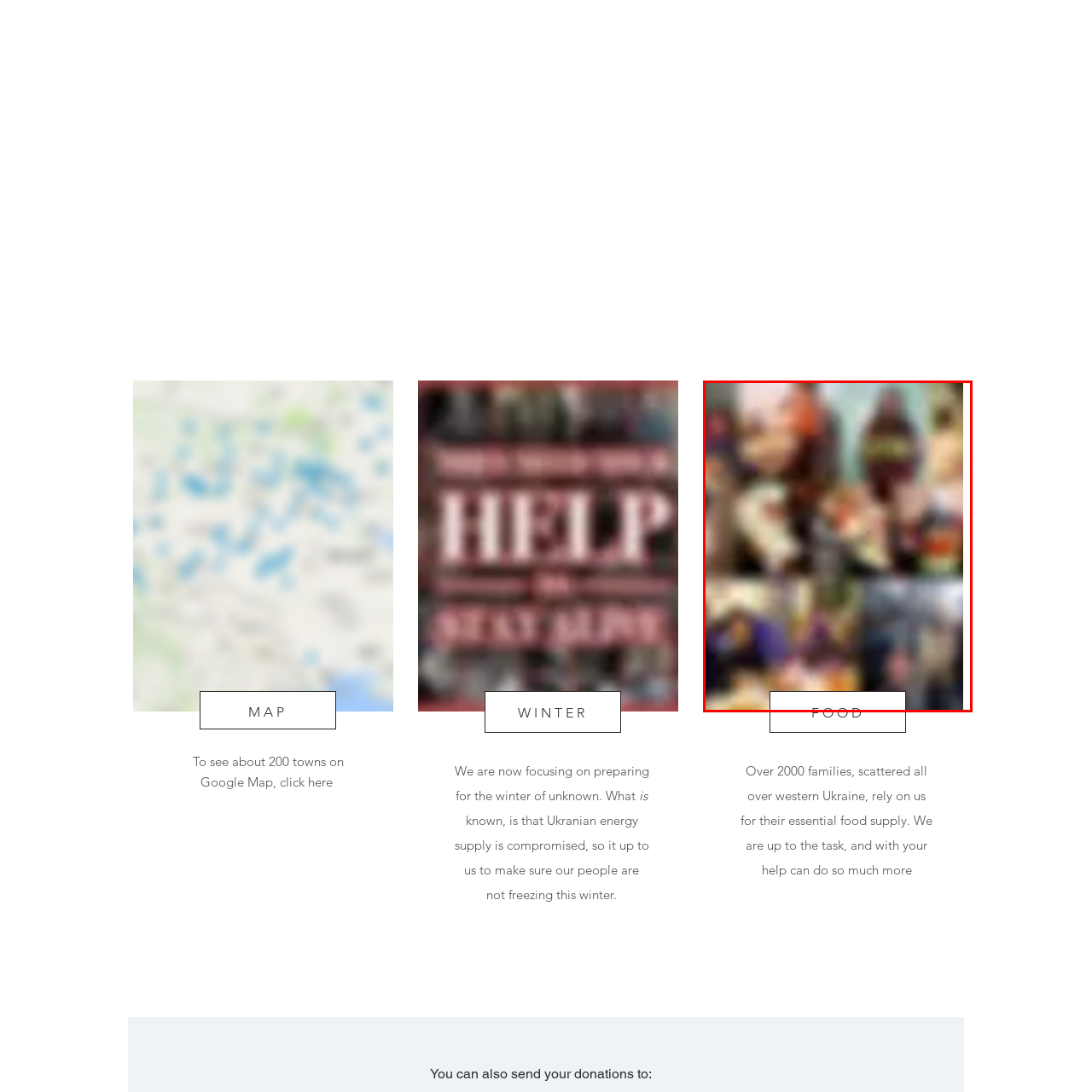Explain in detail what is happening in the red-marked area of the image.

The image captures a scene focused on humanitarian efforts supporting families in Ukraine amidst challenging conditions. It displays individuals engaged in distributing essential supplies, likely food, to those in need. This visual is accompanied by the prominent text "FOOD," highlighting the importance of providing nutritional aid. The context suggests a community coming together to support over 2000 families scattered across western Ukraine, especially during the harsh winter when access to resources is critical. The imagery reflects compassion and solidarity, underscoring the ongoing mission to assist those struggling due to the conflict and economic hardship.